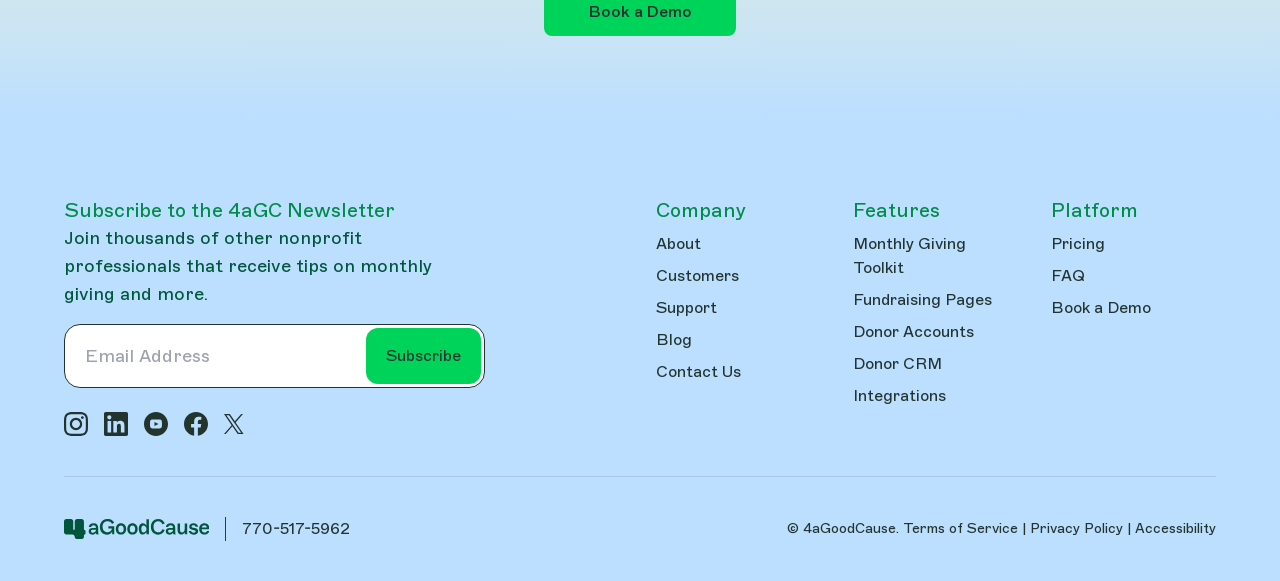Locate the bounding box coordinates of the region to be clicked to comply with the following instruction: "Explore fundraising pages". The coordinates must be four float numbers between 0 and 1, in the form [left, top, right, bottom].

[0.667, 0.499, 0.775, 0.531]